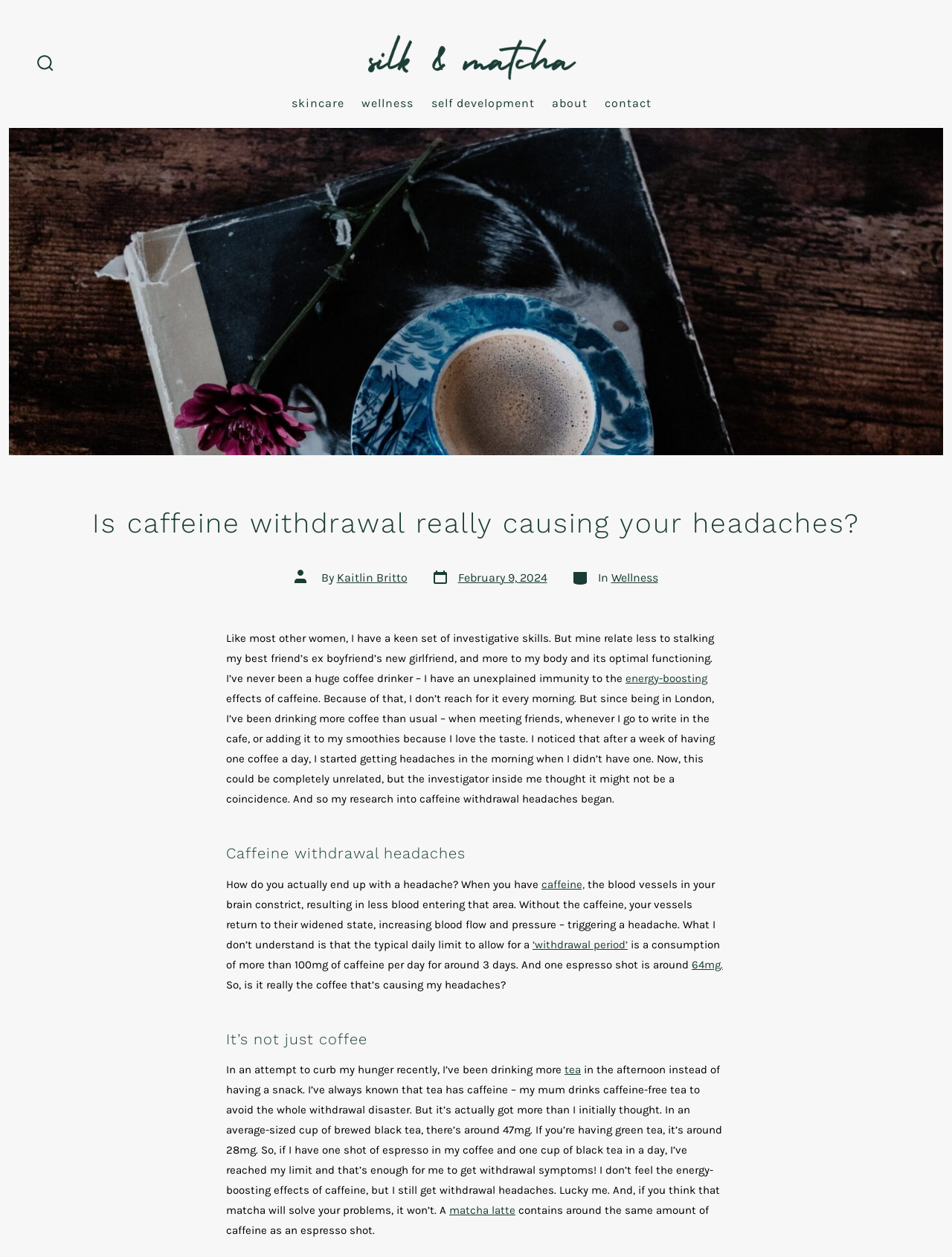Bounding box coordinates are given in the format (top-left x, top-left y, bottom-right x, bottom-right y). All values should be floating point numbers between 0 and 1. Provide the bounding box coordinate for the UI element described as: alt="Silk & Matcha"

[0.378, 0.011, 0.612, 0.067]